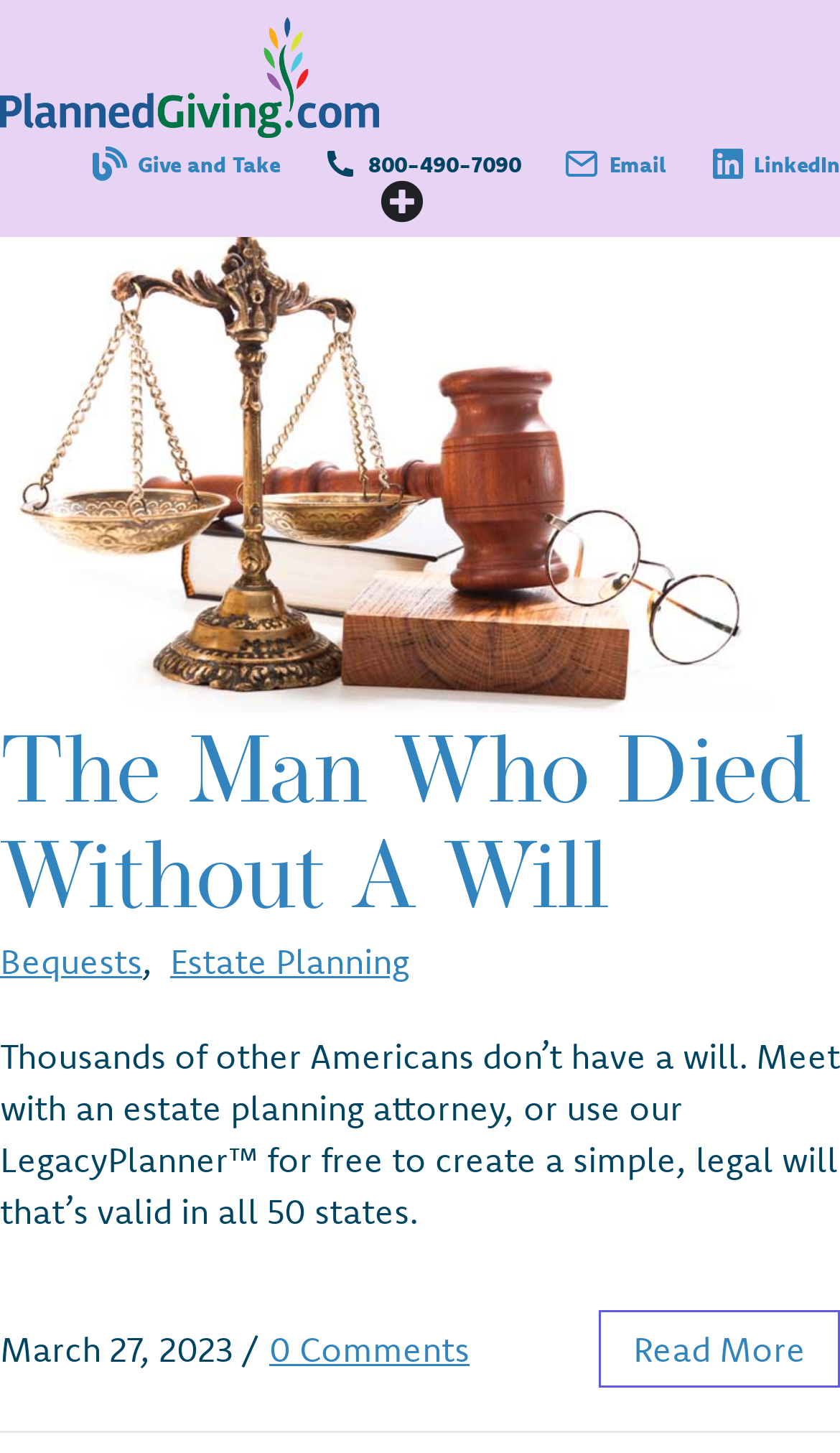Identify the bounding box coordinates for the region to click in order to carry out this instruction: "Click on the 'Read More' link". Provide the coordinates using four float numbers between 0 and 1, formatted as [left, top, right, bottom].

[0.754, 0.914, 0.959, 0.944]